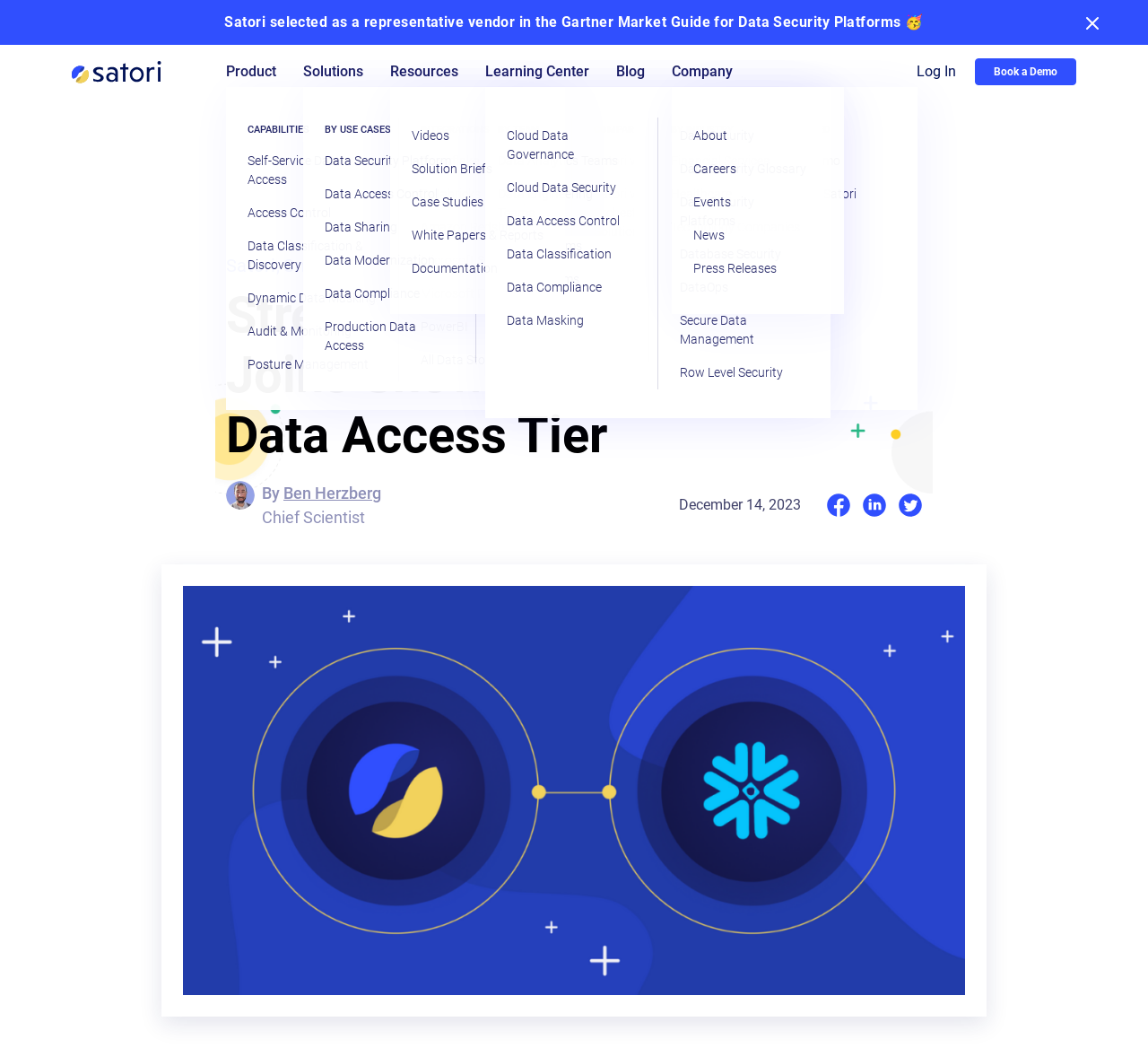Using the element description: "Blog", determine the bounding box coordinates for the specified UI element. The coordinates should be four float numbers between 0 and 1, [left, top, right, bottom].

[0.536, 0.057, 0.561, 0.08]